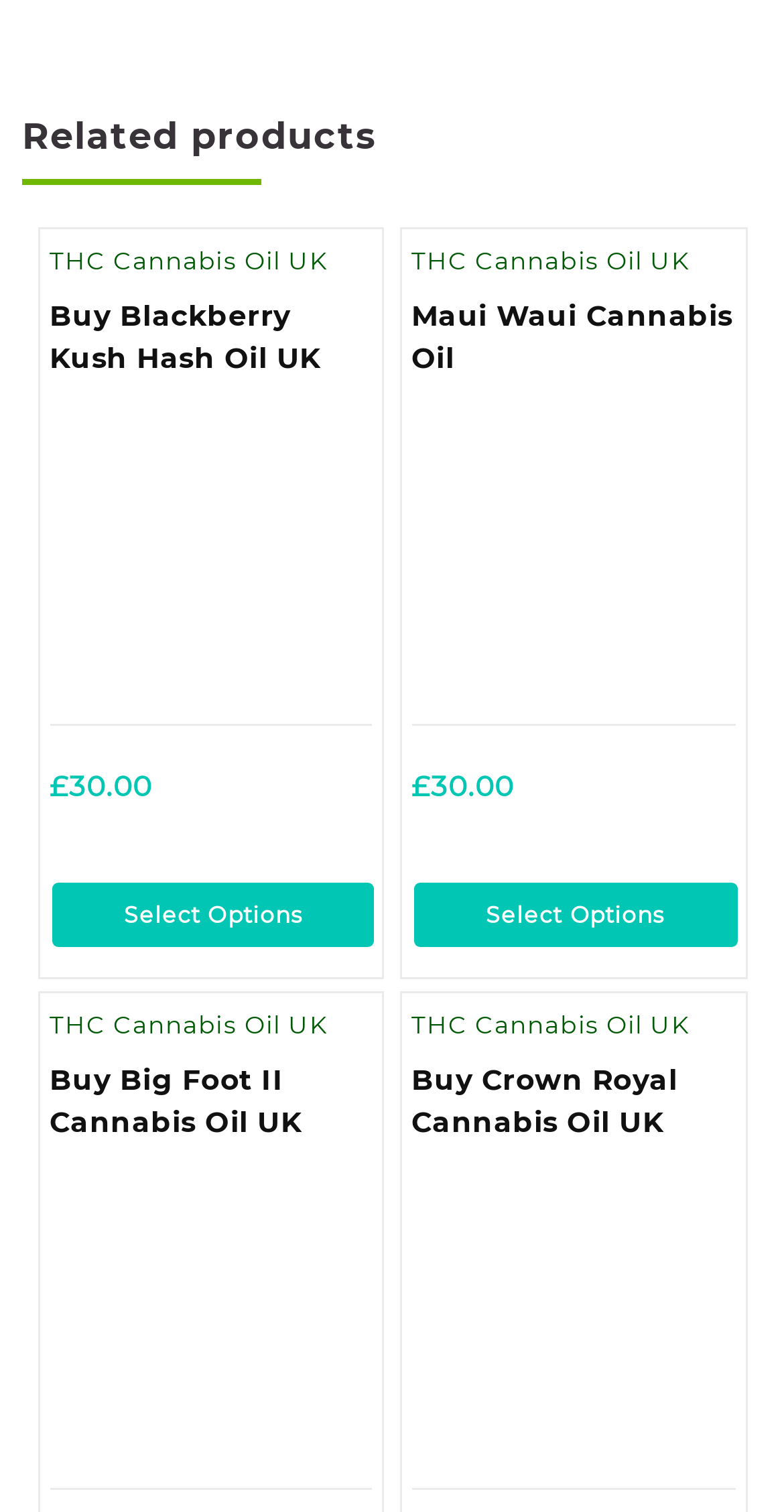How many 'Add to cart' links are there on this page?
Answer the question using a single word or phrase, according to the image.

4